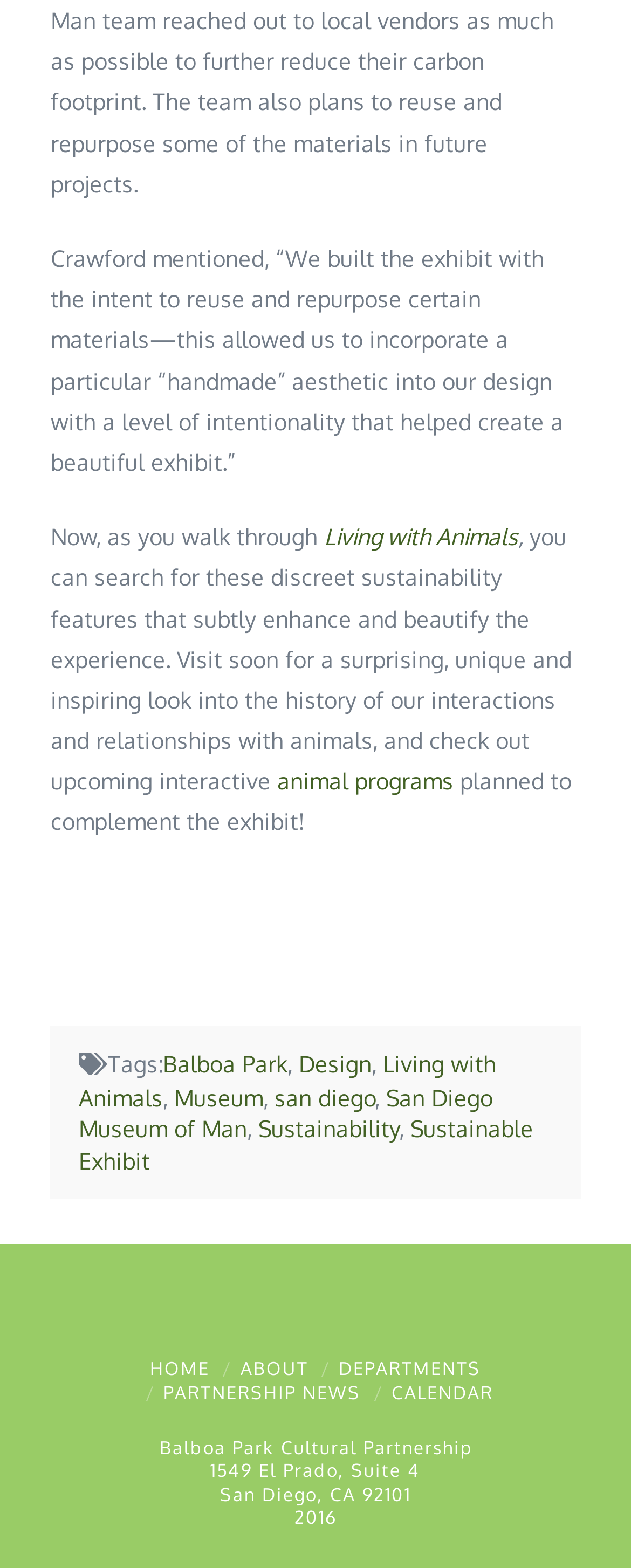Provide the bounding box coordinates, formatted as (top-left x, top-left y, bottom-right x, bottom-right y), with all values being floating point numbers between 0 and 1. Identify the bounding box of the UI element that matches the description: Home

[0.237, 0.866, 0.332, 0.88]